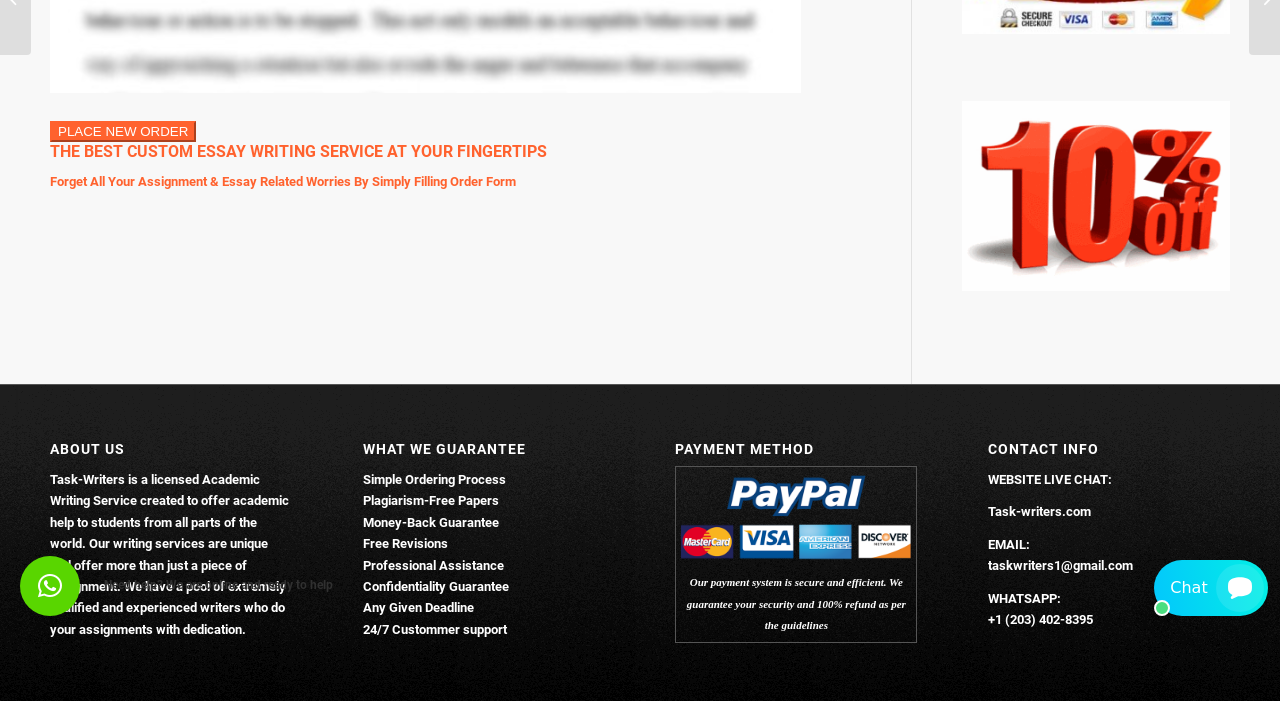Locate the bounding box of the UI element with the following description: "PLACE NEW ORDER".

[0.039, 0.177, 0.153, 0.199]